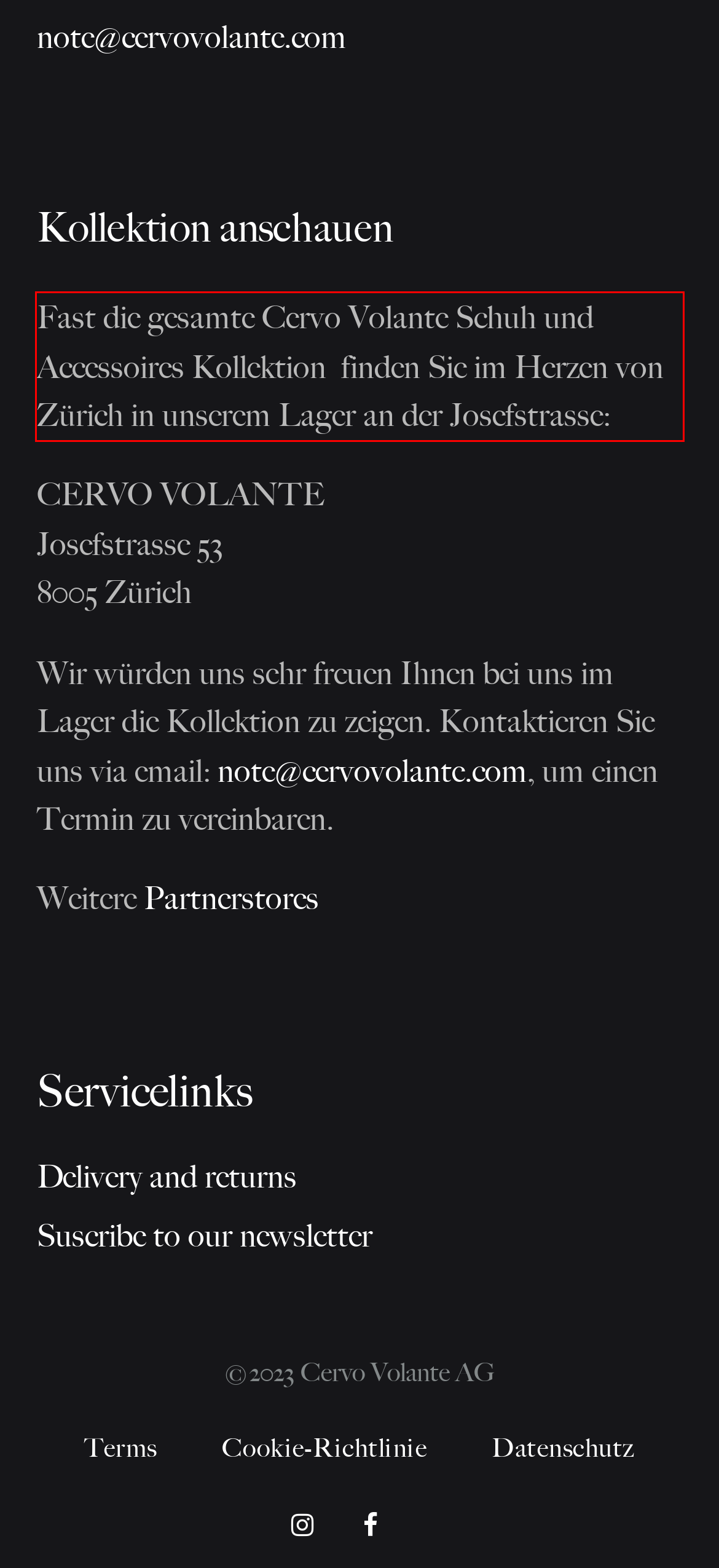Identify the text inside the red bounding box in the provided webpage screenshot and transcribe it.

Fast die gesamte Cervo Volante Schuh und Accessoires Kollektion finden Sie im Herzen von Zürich in unserem Lager an der Josefstrasse: